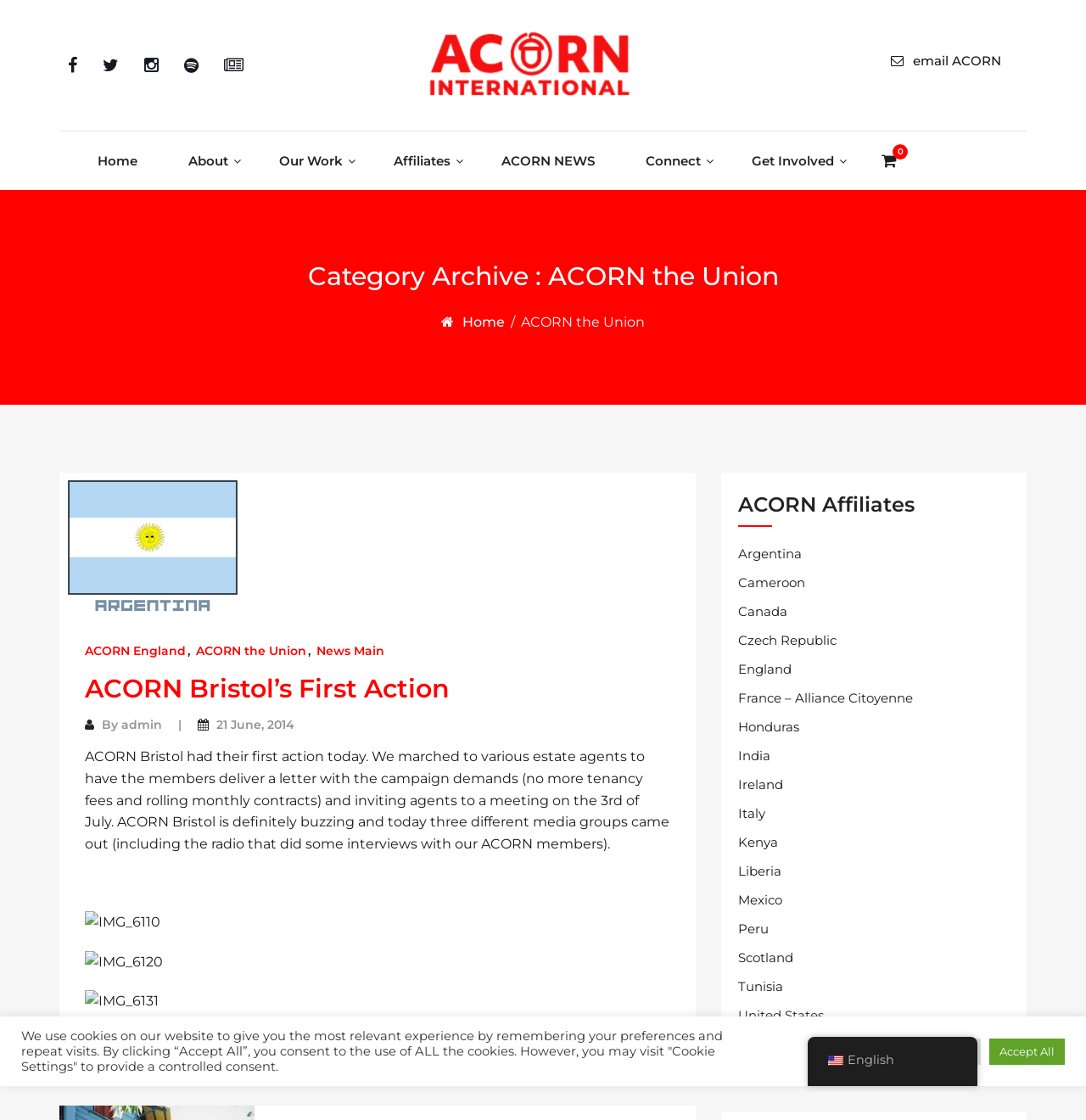With reference to the image, please provide a detailed answer to the following question: What is the name of the organization?

The name of the organization can be found in the header section of the webpage, where it is written as 'ACORN the Union – Page 4 – ACORN International'. This suggests that the organization's name is ACORN.